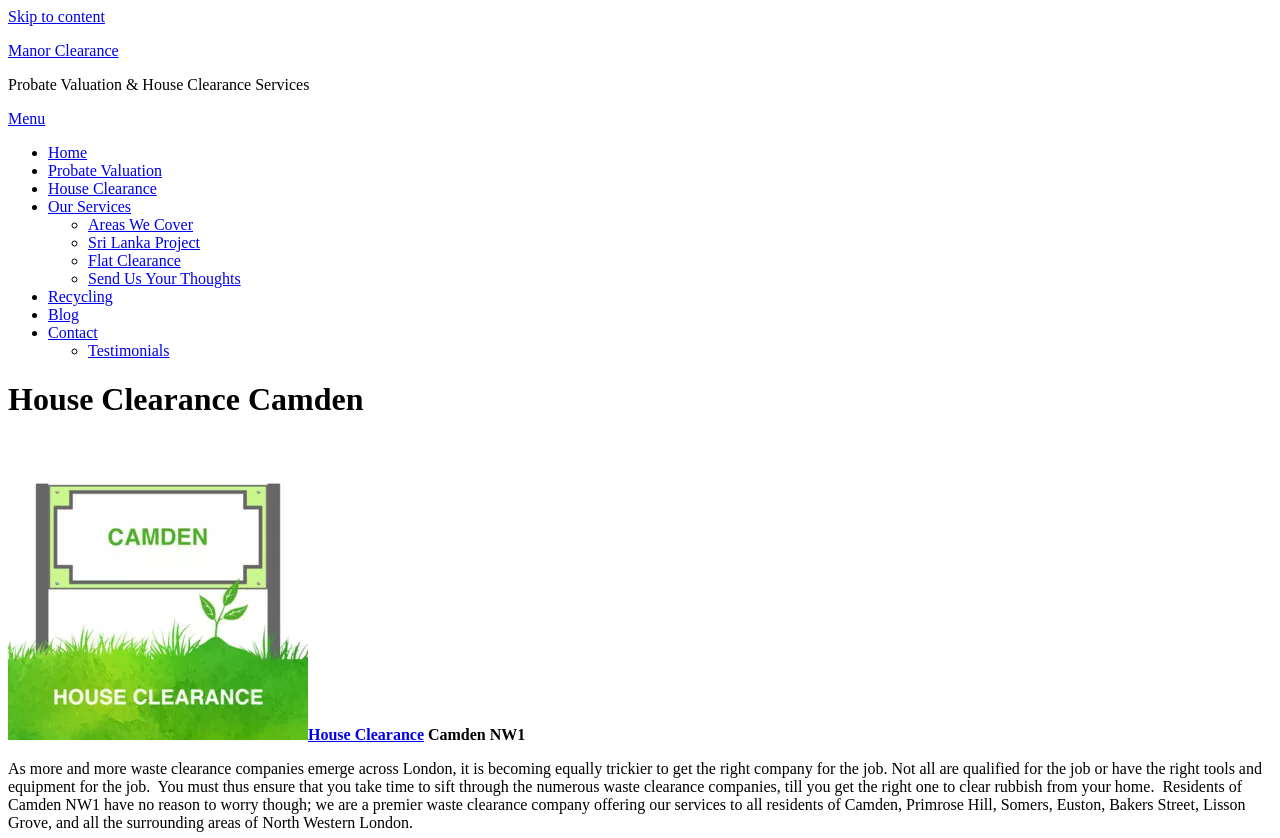Identify the bounding box coordinates for the UI element described by the following text: "Sri Lanka Project". Provide the coordinates as four float numbers between 0 and 1, in the format [left, top, right, bottom].

[0.069, 0.279, 0.156, 0.3]